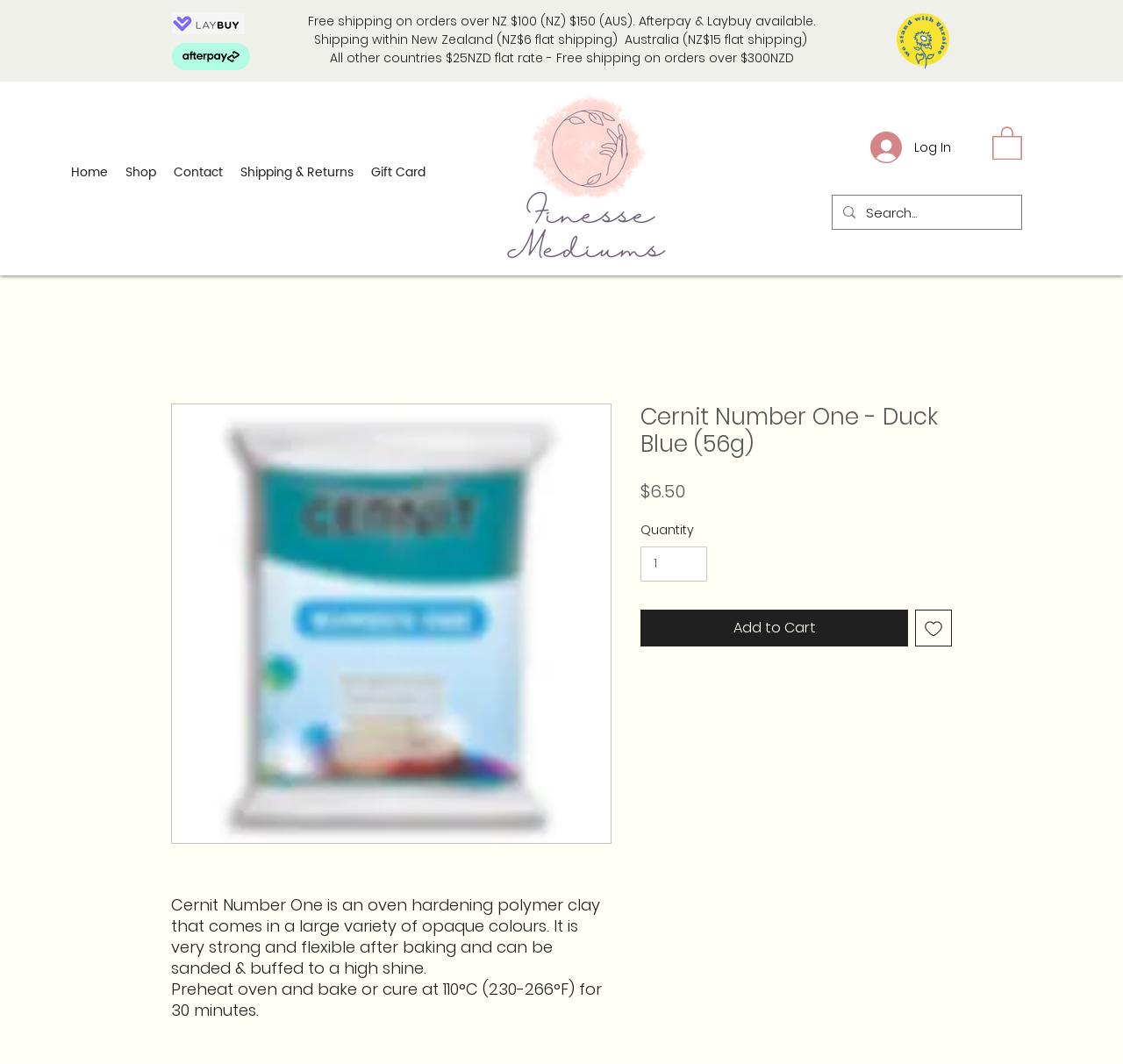Please respond in a single word or phrase: 
What is the price of Cernit Number One - Duck Blue?

$6.50